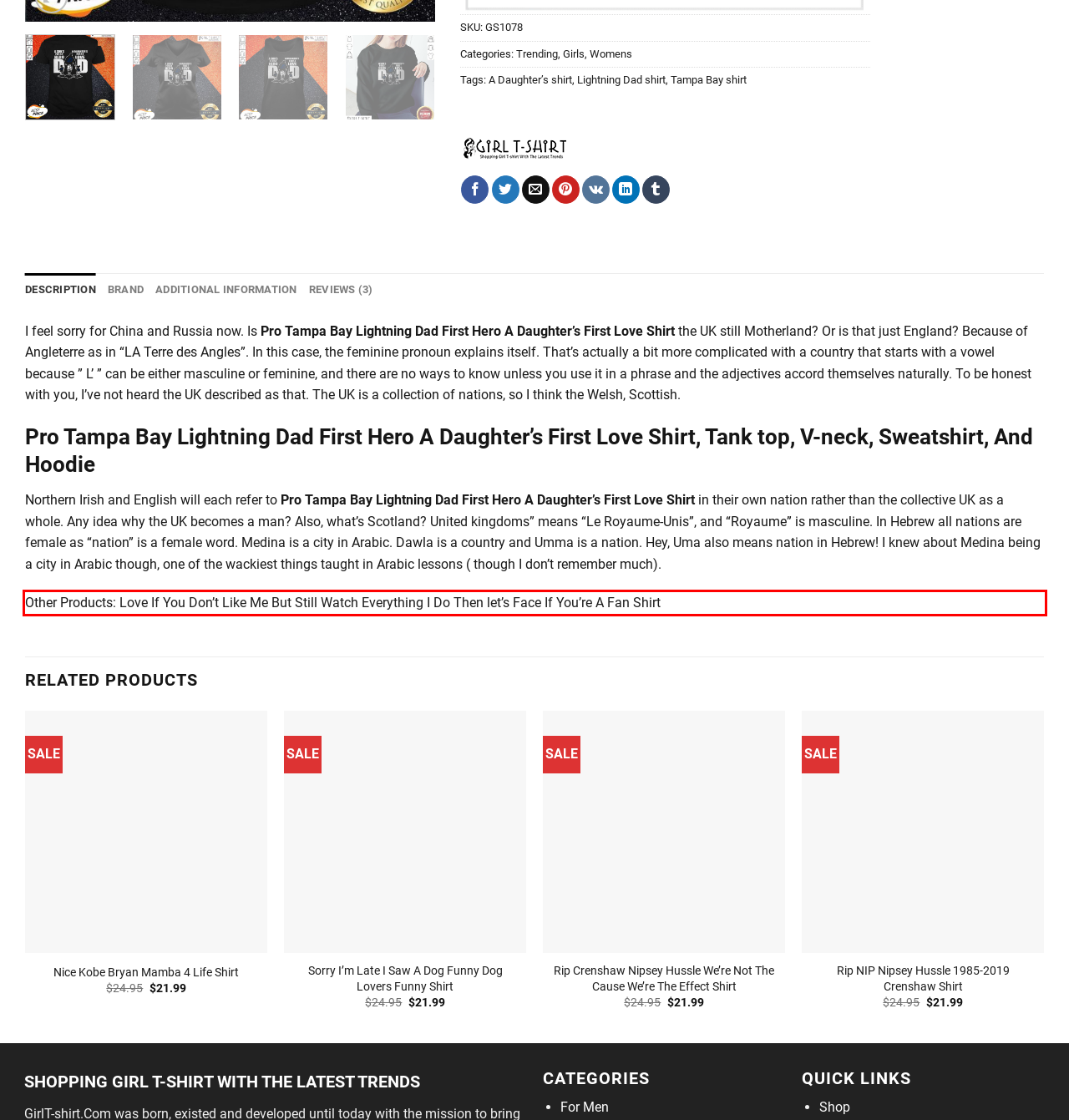Given a screenshot of a webpage with a red bounding box, please identify and retrieve the text inside the red rectangle.

Other Products: Love If You Don’t Like Me But Still Watch Everything I Do Then let’s Face If You’re A Fan Shirt